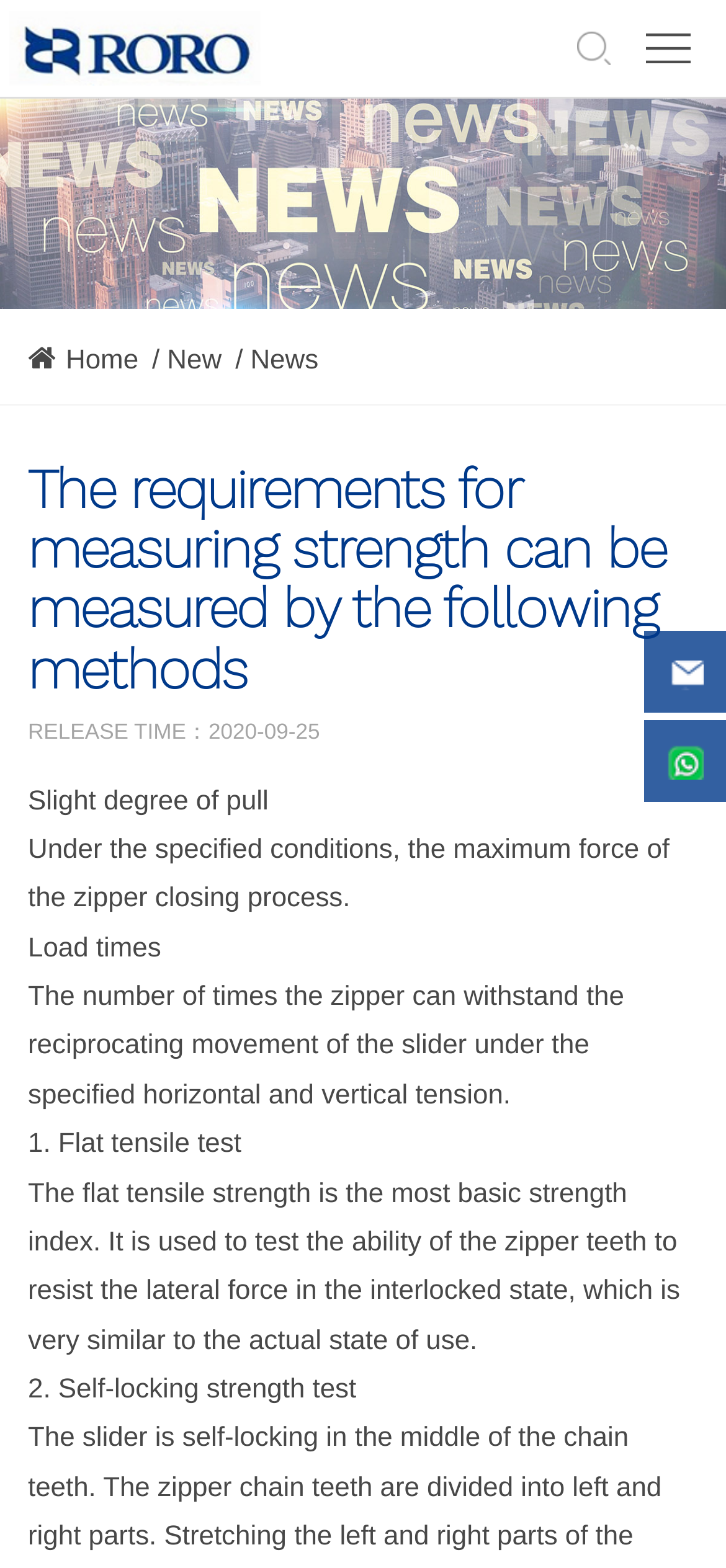Identify the bounding box coordinates of the area you need to click to perform the following instruction: "Read the 'The requirements for measuring strength can be measured by the following methods' heading".

[0.038, 0.293, 0.962, 0.446]